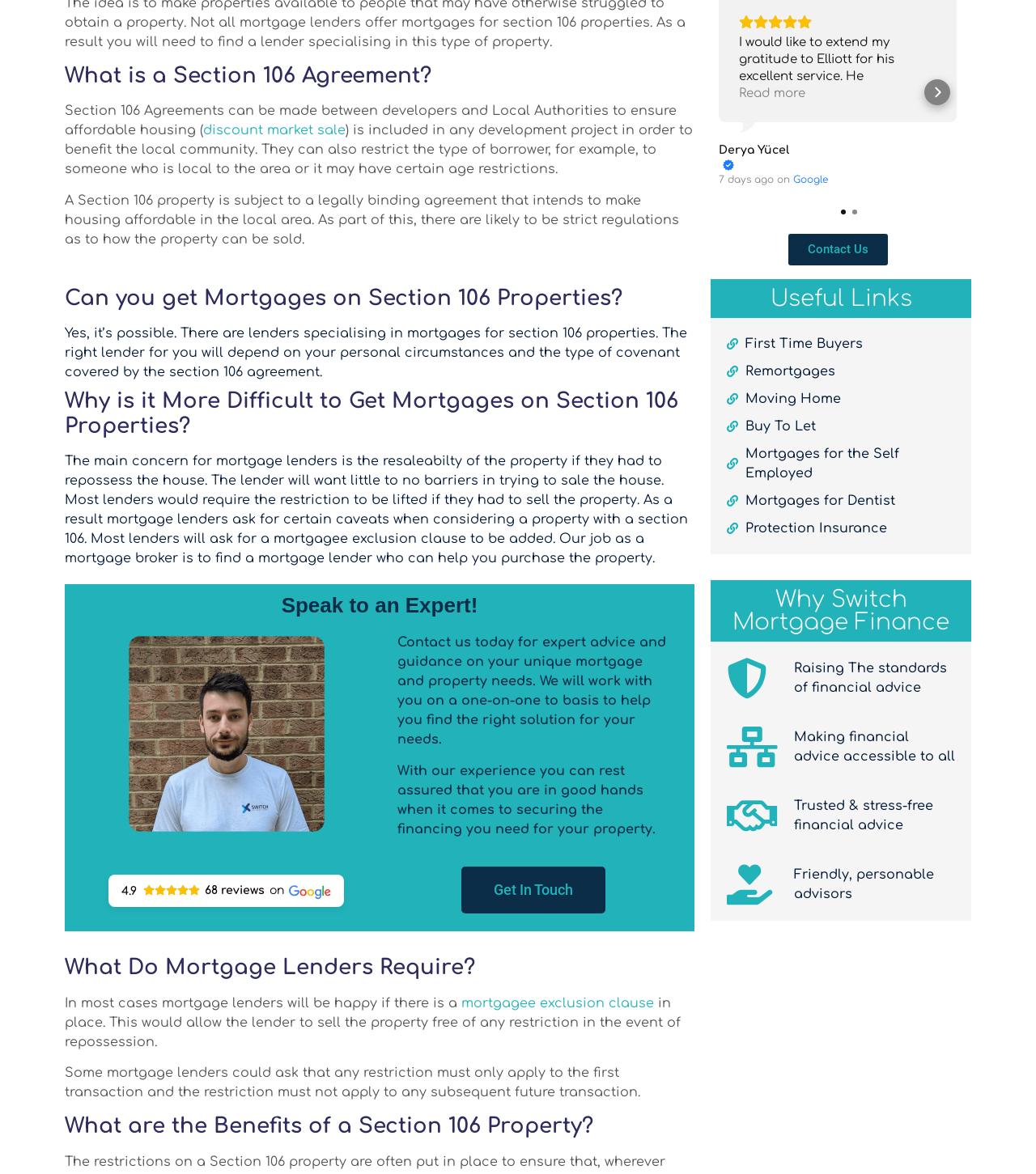Please identify the bounding box coordinates of the region to click in order to complete the given instruction: "Click the 'Previous' button". The coordinates should be four float numbers between 0 and 1, i.e., [left, top, right, bottom].

[0.7, 0.067, 0.725, 0.089]